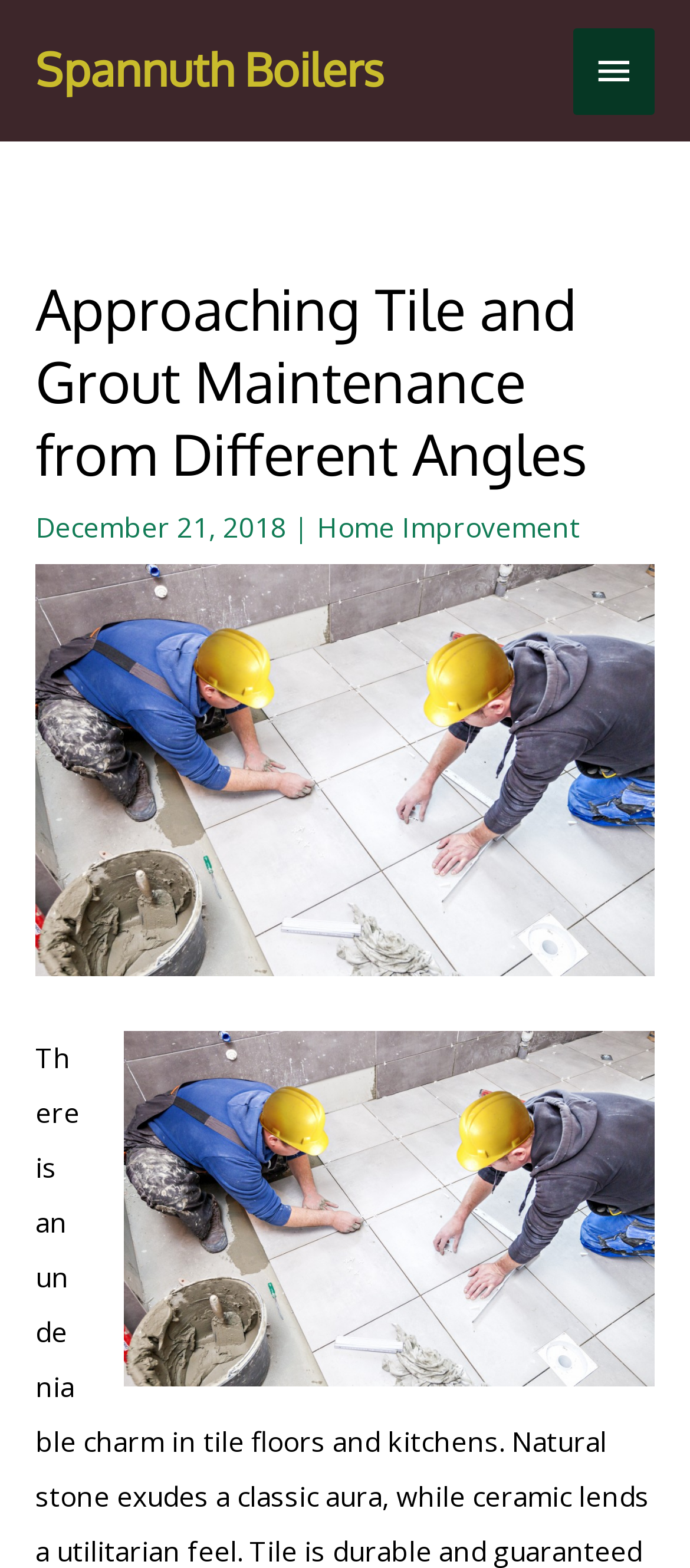Offer a detailed explanation of the webpage layout and contents.

The webpage is about tile and grout maintenance, specifically focusing on restoring grout lines in kitchens and bathrooms. At the top left of the page, there is a link to "Spannuth Boilers" and a button labeled "Main Menu" with an arrow icon, which is not expanded. 

Below the top section, there is a header area that spans the entire width of the page. Within this header, there is a heading that reads "Approaching Tile and Grout Maintenance from Different Angles". This heading is positioned near the top of the header area. 

To the right of the heading, there is a date "December 21, 2018", followed by a vertical bar and a link to "Home Improvement". These elements are positioned in the middle of the header area. 

Below the date and link, there is a large image that spans the entire width of the page, showing workers placing tiles on the floor. This image takes up most of the header area. 

Further down the page, there is another image, identical to the previous one, positioned near the bottom of the page.